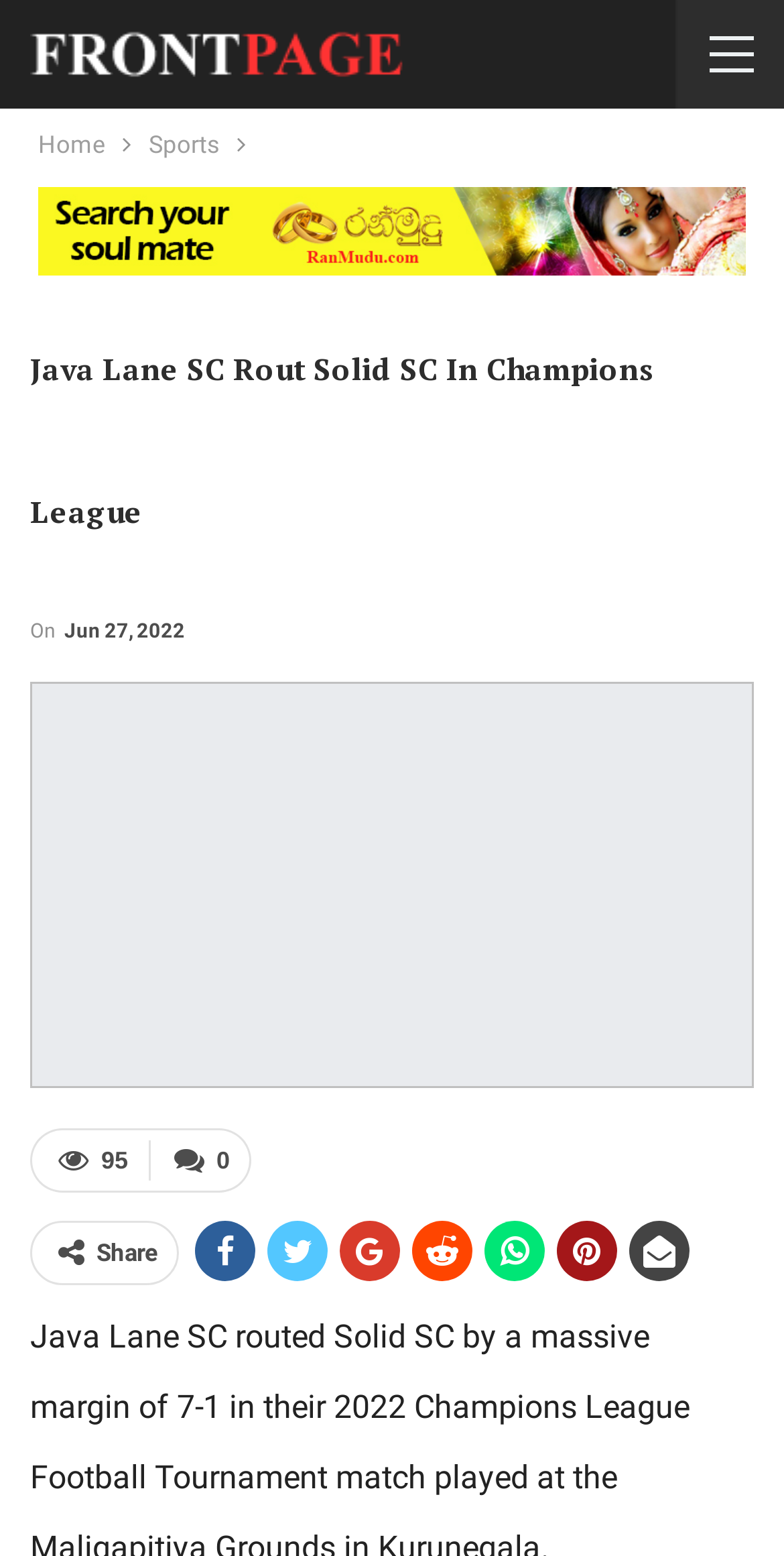What is the type of the image at the top of the webpage?
Look at the image and respond with a one-word or short phrase answer.

Logo